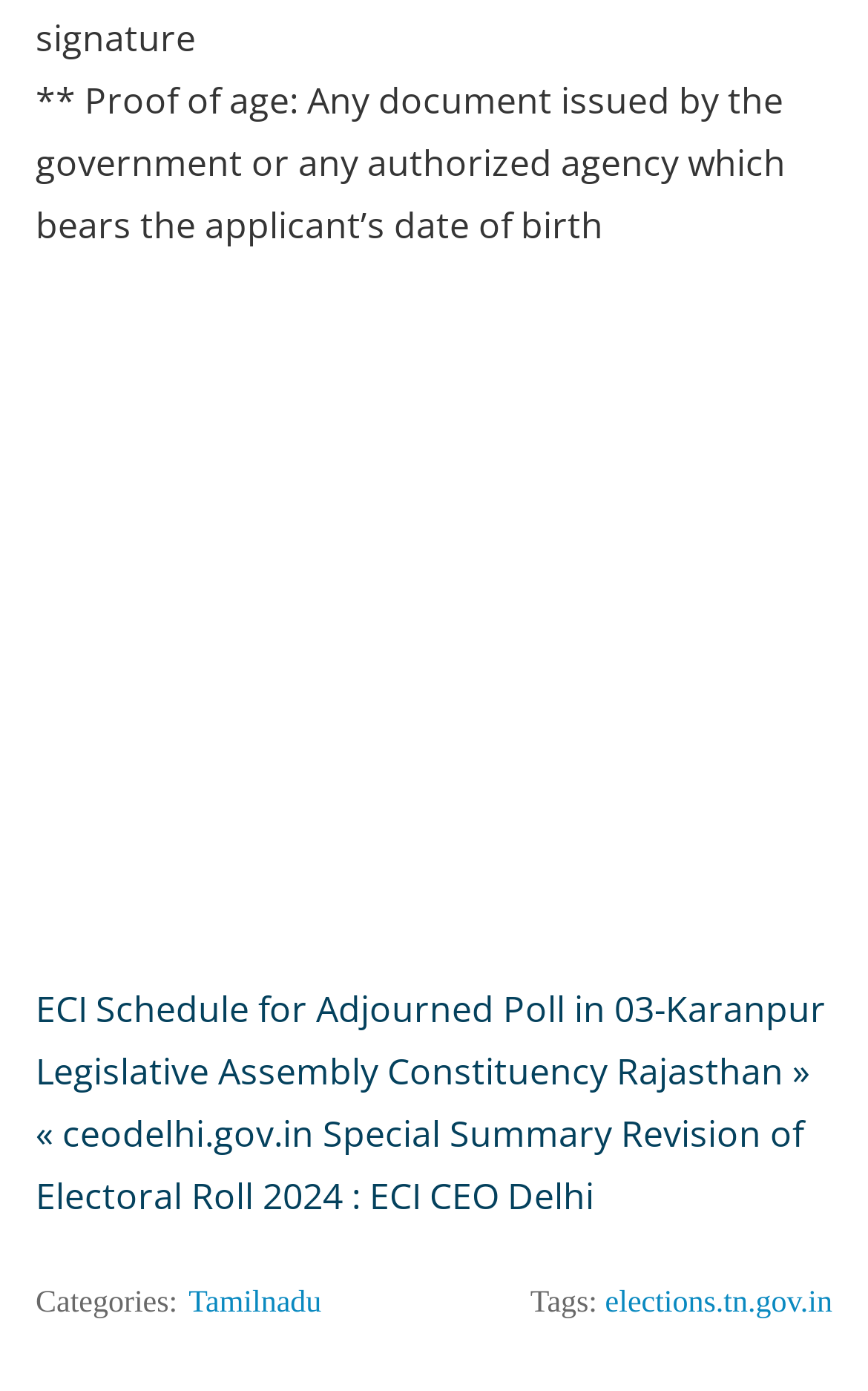How many links are present on the webpage?
Refer to the image and provide a one-word or short phrase answer.

4